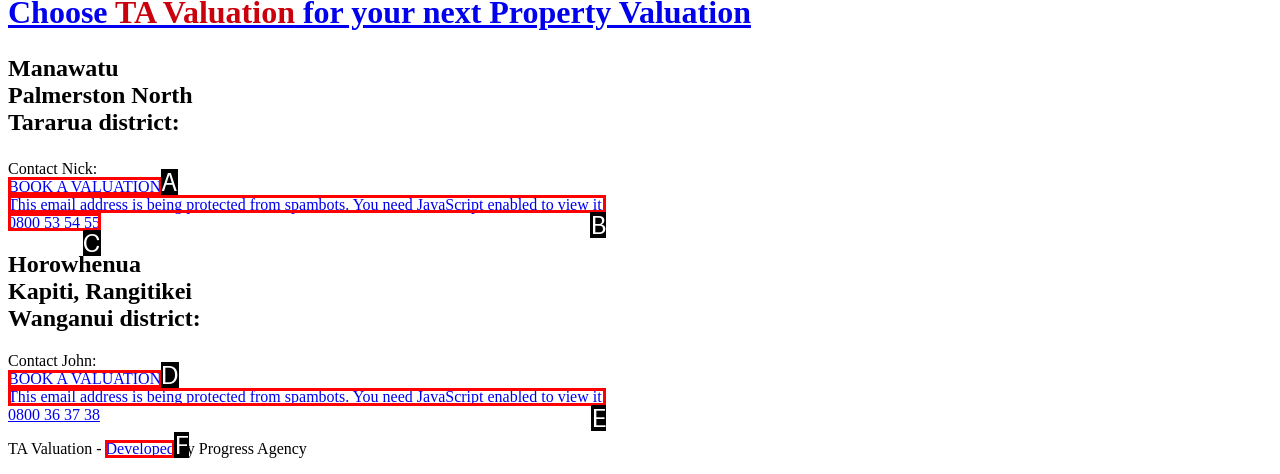Tell me which option best matches the description: Developed
Answer with the option's letter from the given choices directly.

F